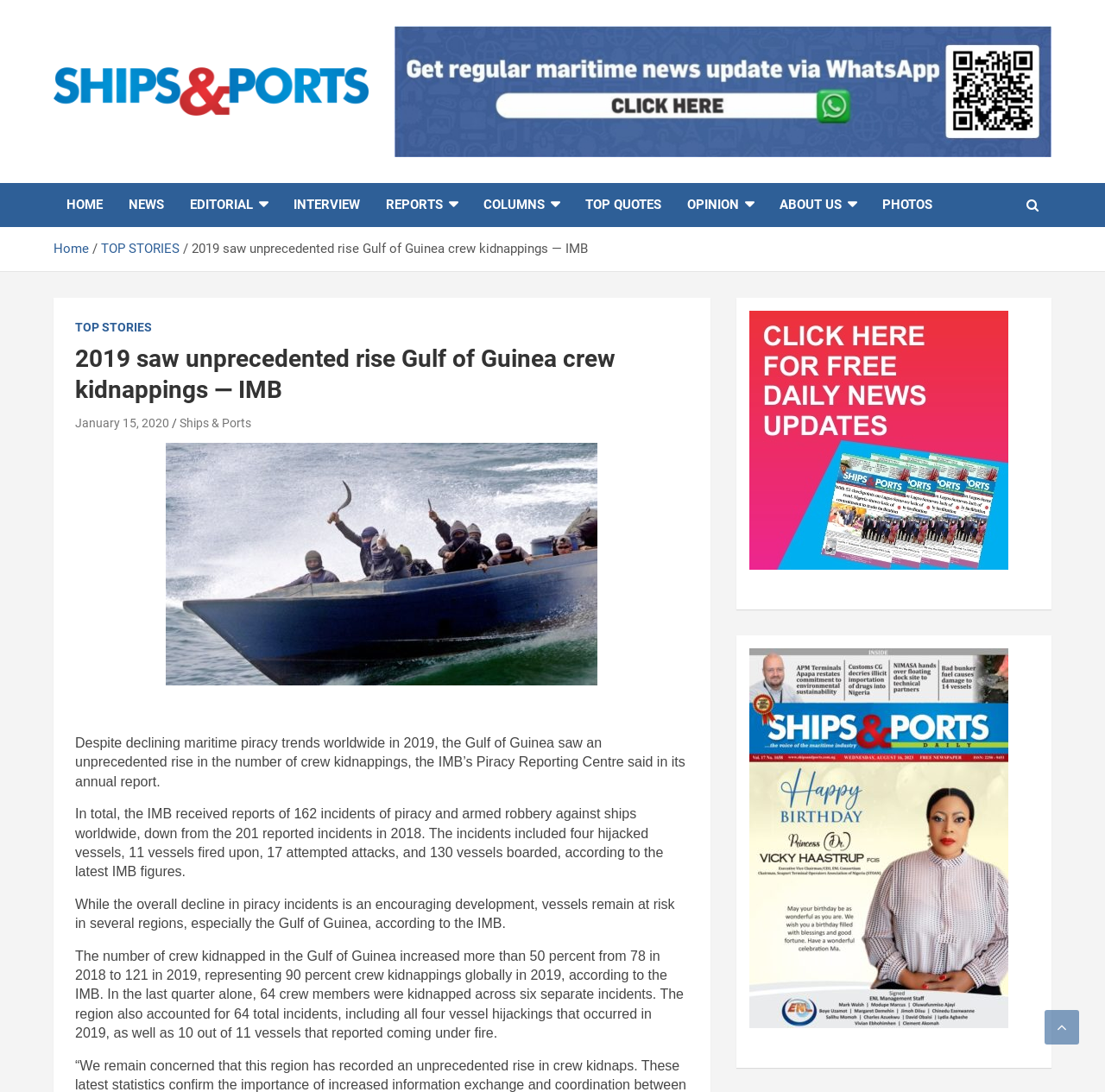Use a single word or phrase to respond to the question:
What is the name of the center that reported the piracy incidents?

IMB’s Piracy Reporting Centre